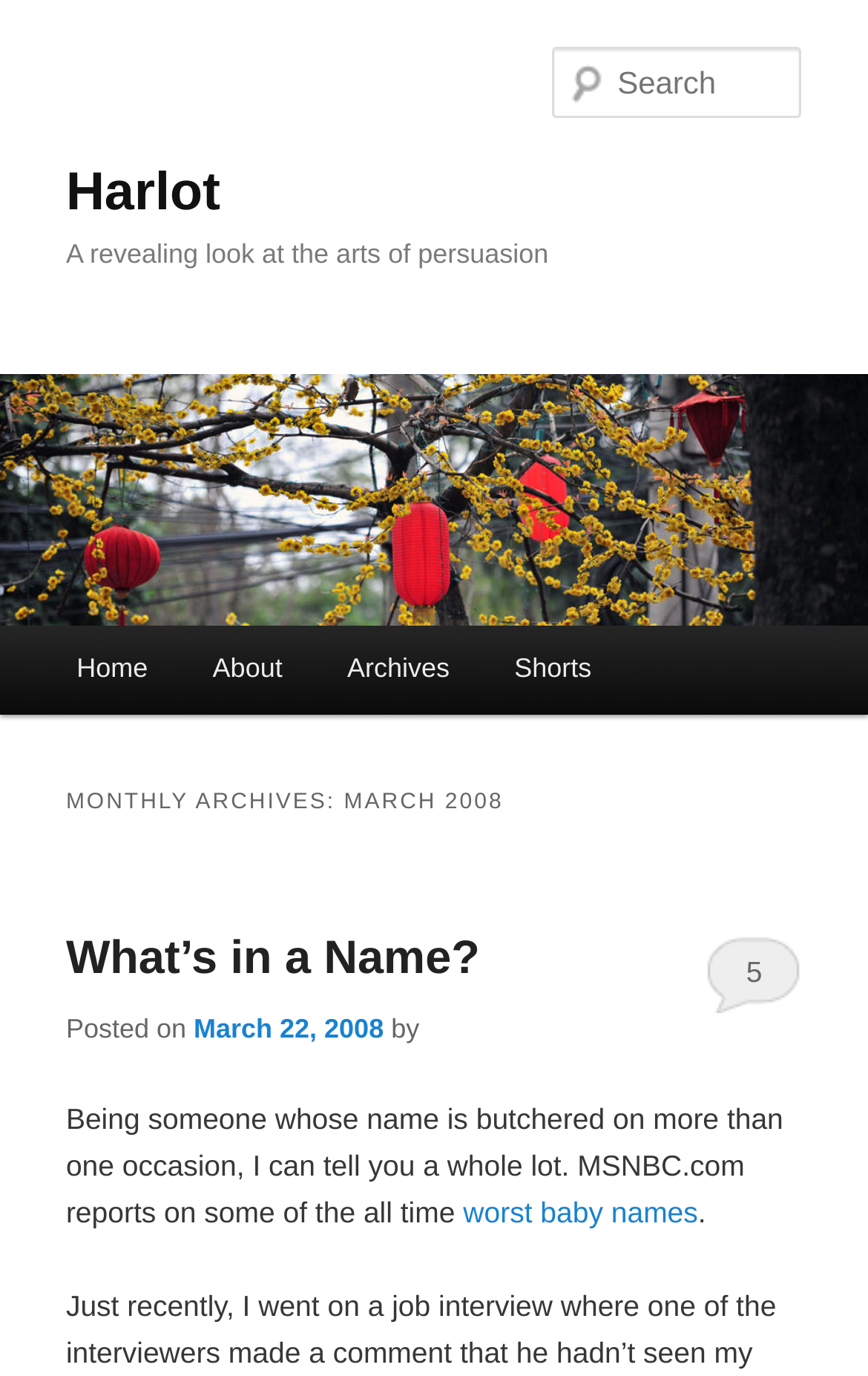Show the bounding box coordinates of the region that should be clicked to follow the instruction: "View archives."

[0.363, 0.454, 0.555, 0.519]